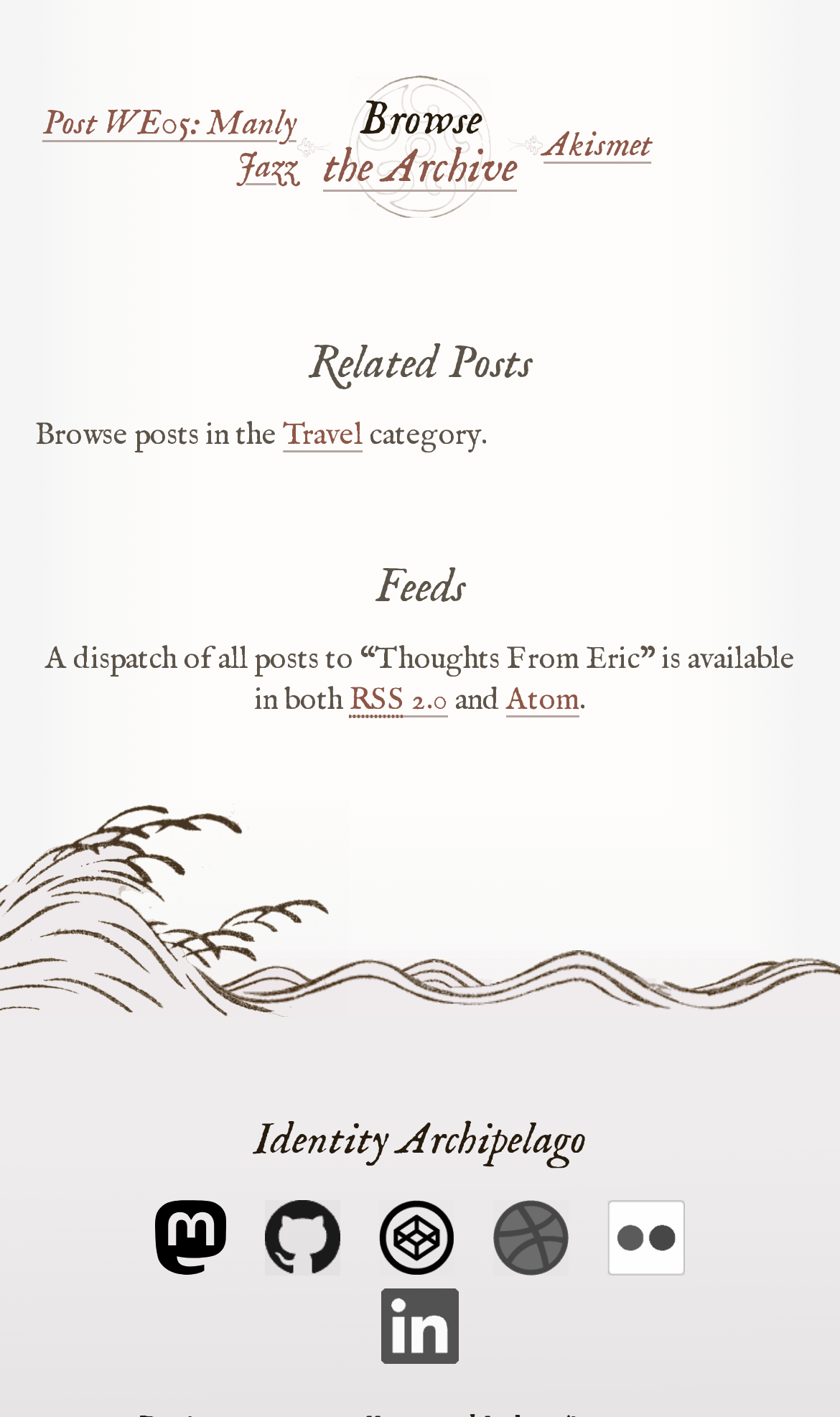Kindly determine the bounding box coordinates for the area that needs to be clicked to execute this instruction: "View Post WE05: Manly Jazz".

[0.0, 0.011, 0.353, 0.195]